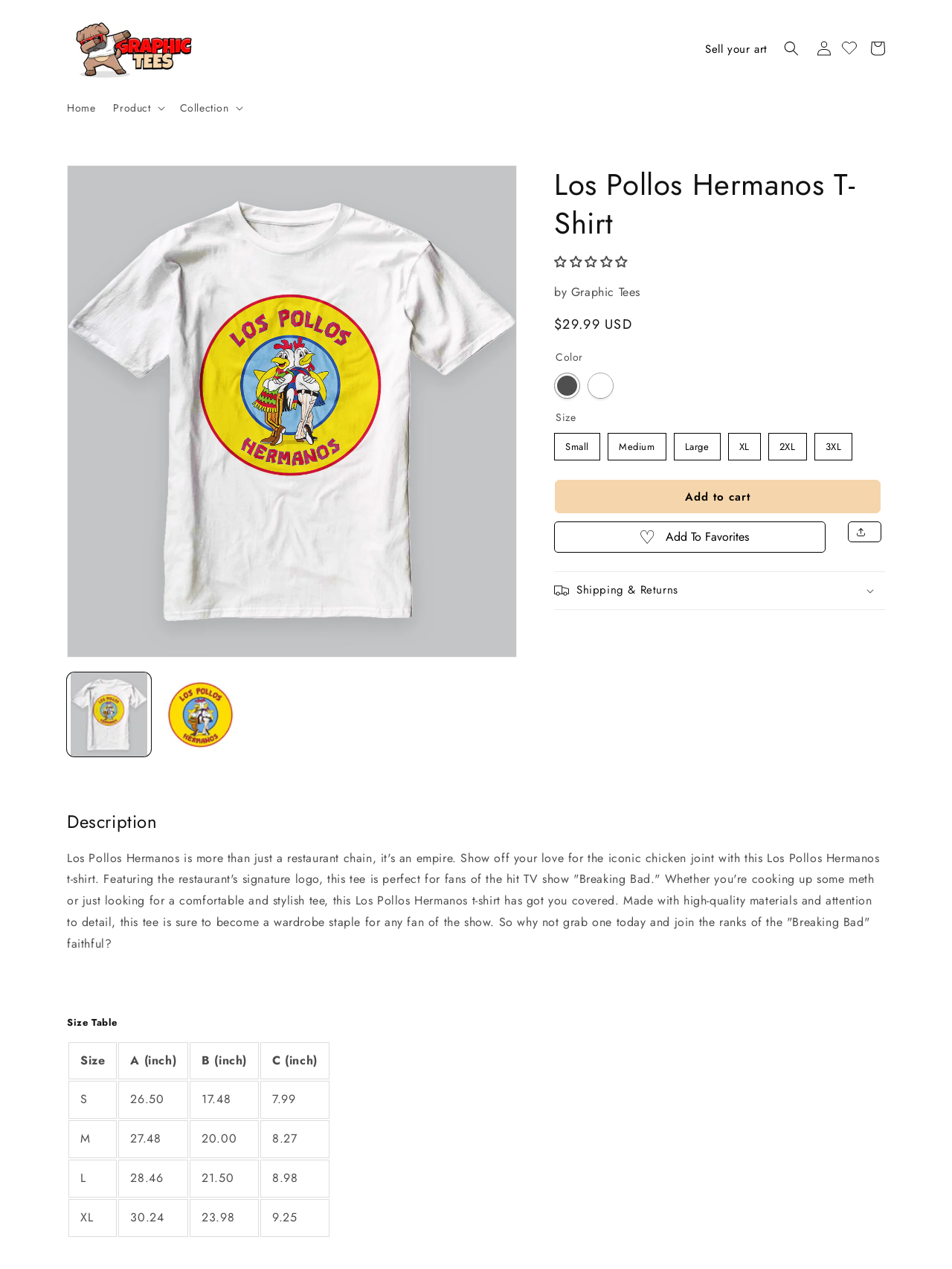Predict the bounding box coordinates of the area that should be clicked to accomplish the following instruction: "Click the 'Add to cart' button". The bounding box coordinates should consist of four float numbers between 0 and 1, i.e., [left, top, right, bottom].

[0.582, 0.378, 0.926, 0.405]